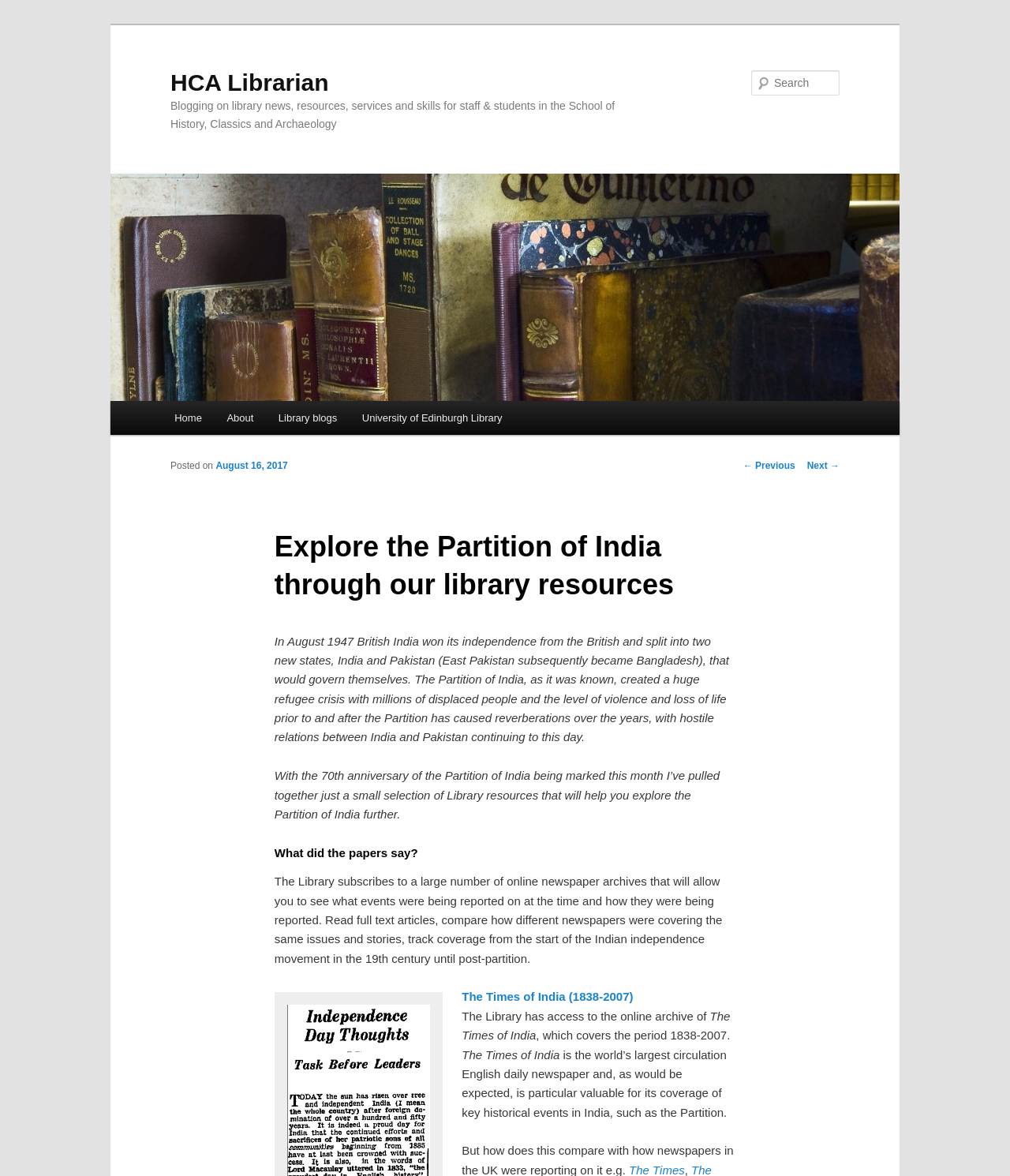Identify the bounding box coordinates for the UI element described by the following text: "University of Edinburgh Library". Provide the coordinates as four float numbers between 0 and 1, in the format [left, top, right, bottom].

[0.346, 0.341, 0.51, 0.37]